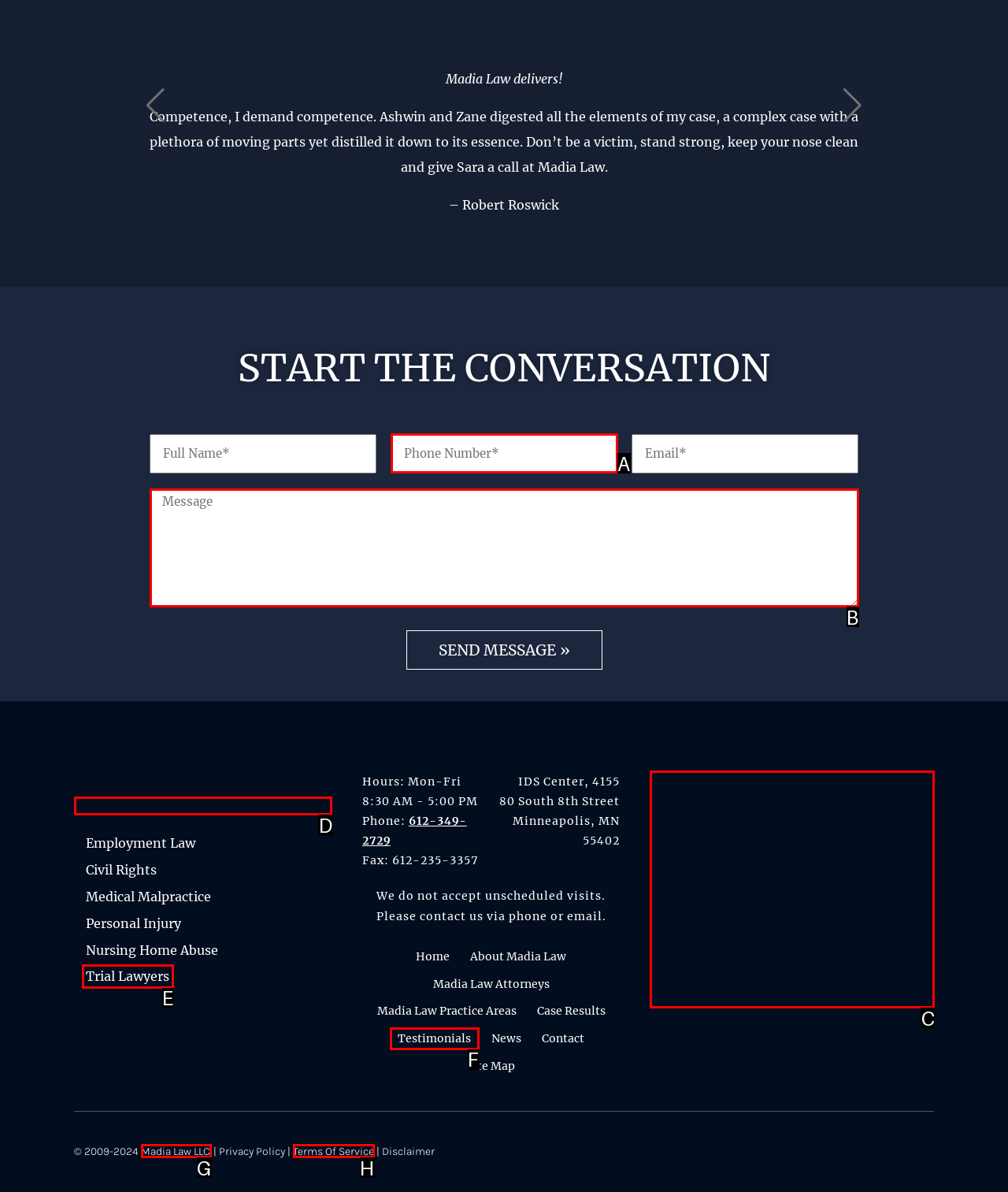Identify the correct option to click in order to accomplish the task: View the Minneapolis Office location Provide your answer with the letter of the selected choice.

C